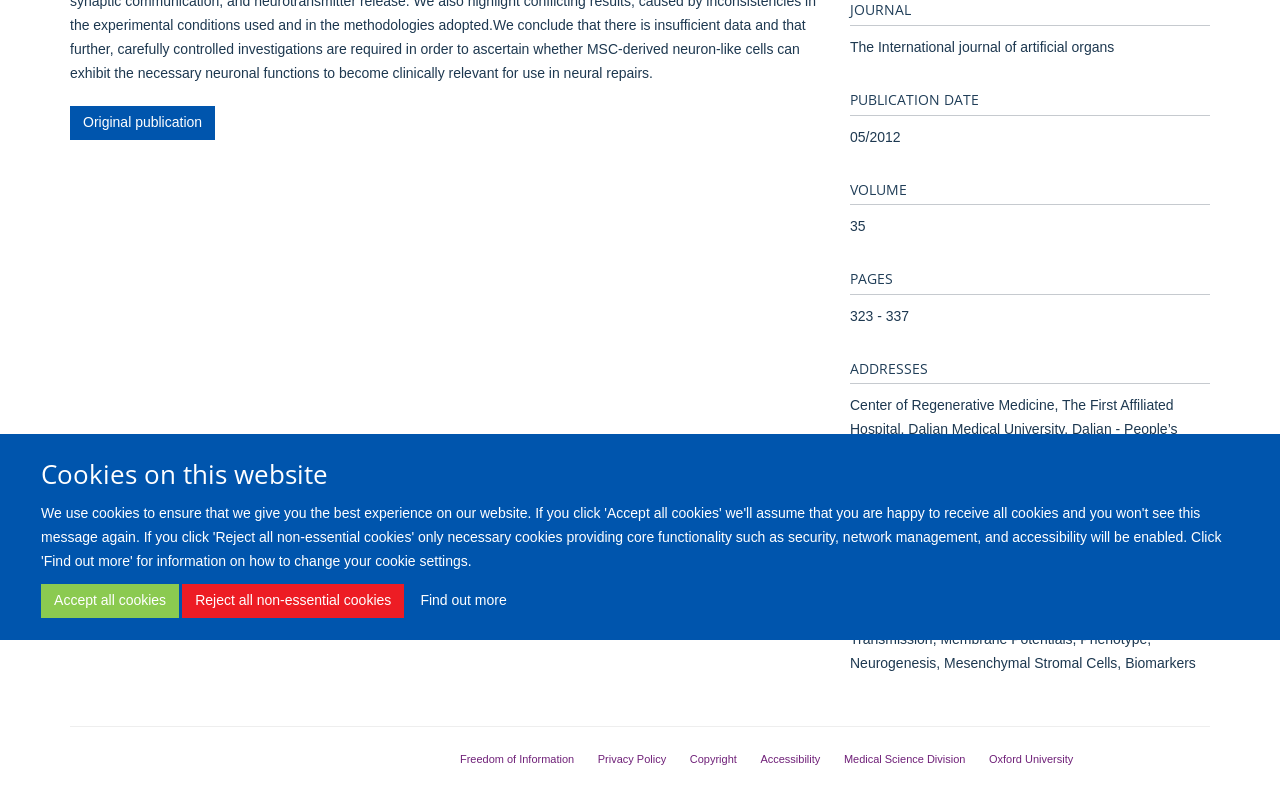Determine the bounding box coordinates of the UI element described by: "Privacy Policy".

[0.467, 0.95, 0.52, 0.965]